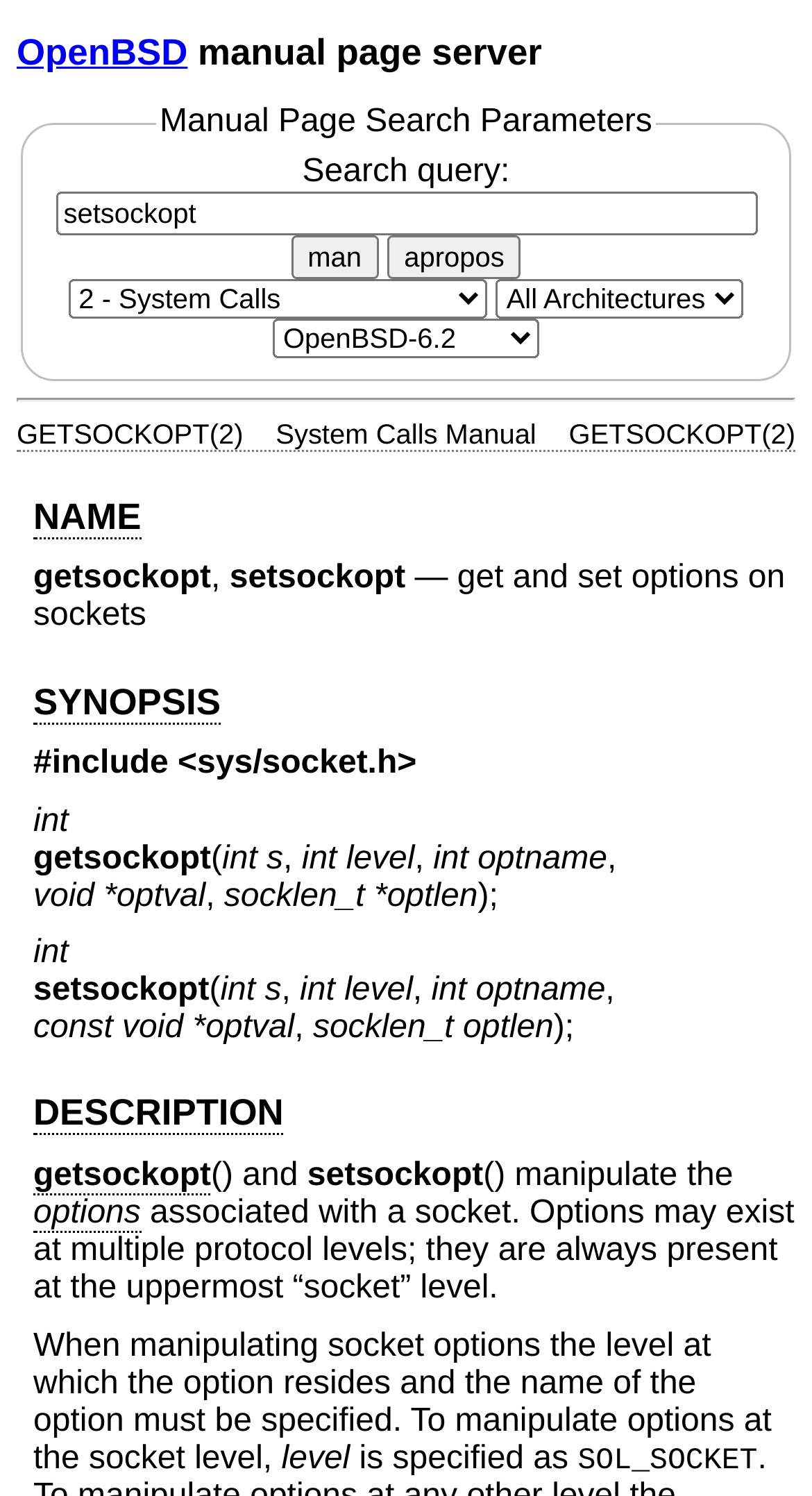How many buttons are there in the search parameters group?
Answer with a single word or short phrase according to what you see in the image.

3